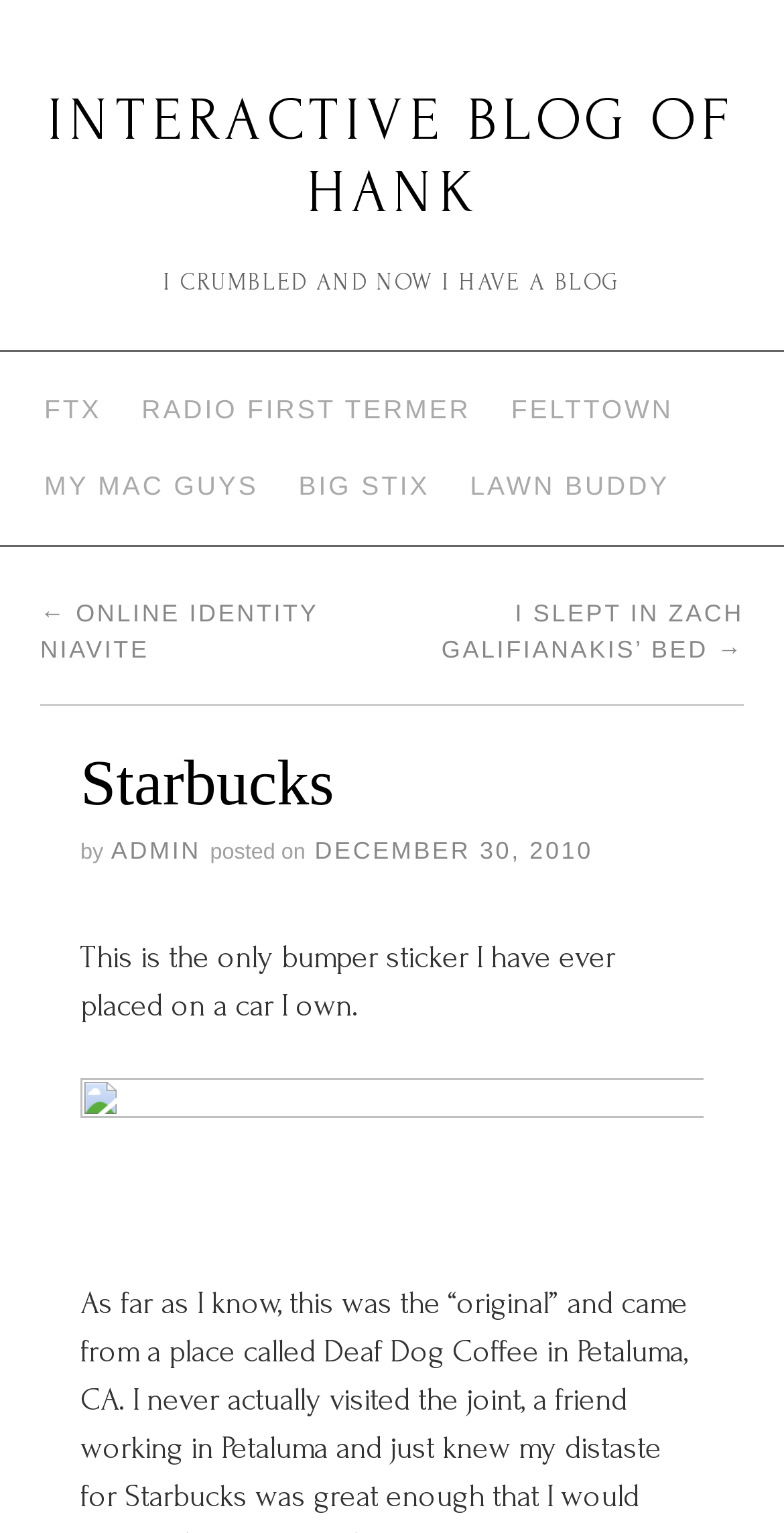Analyze and describe the webpage in a detailed narrative.

The webpage is an interactive blog of Hank, with a prominent heading "INTERACTIVE BLOG OF HANK" at the top center of the page. Below this heading, there is another heading "I CRUMBLED AND NOW I HAVE A BLOG" in the same horizontal position.

On the left side of the page, there are several links arranged vertically, including "FTX", "RADIO FIRST TERMER", "FELTTOWN", "MY MAC GUYS", "BIG STIX", and "LAWN BUDDY". These links are positioned between the top and middle sections of the page.

In the middle section, there are two links, "← ONLINE IDENTITY NIAVITE" on the left and "I SLEPT IN ZACH GALIFIANAKIS’ BED →" on the right. Below these links, there is a header section with a heading "Starbucks" on the left, followed by the text "by" and a link "ADMIN". On the right side of this section, there is a link "DECEMBER 30, 2010" preceded by the text "posted on".

At the bottom of the page, there is a paragraph of text that reads, "This is the only bumper sticker I have ever placed on a car I own."